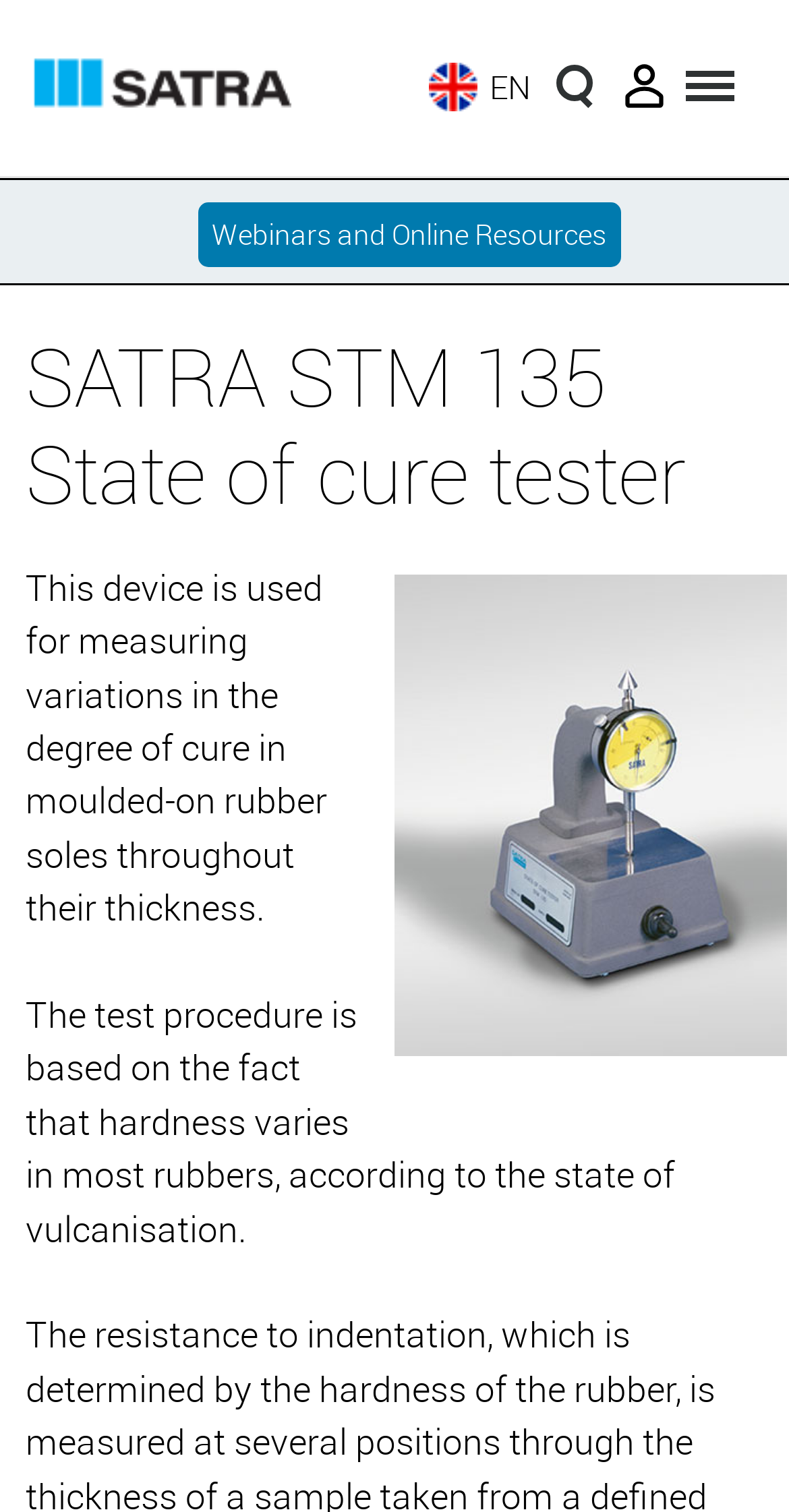Identify the headline of the webpage and generate its text content.

SATRA STM 135 State of cure tester